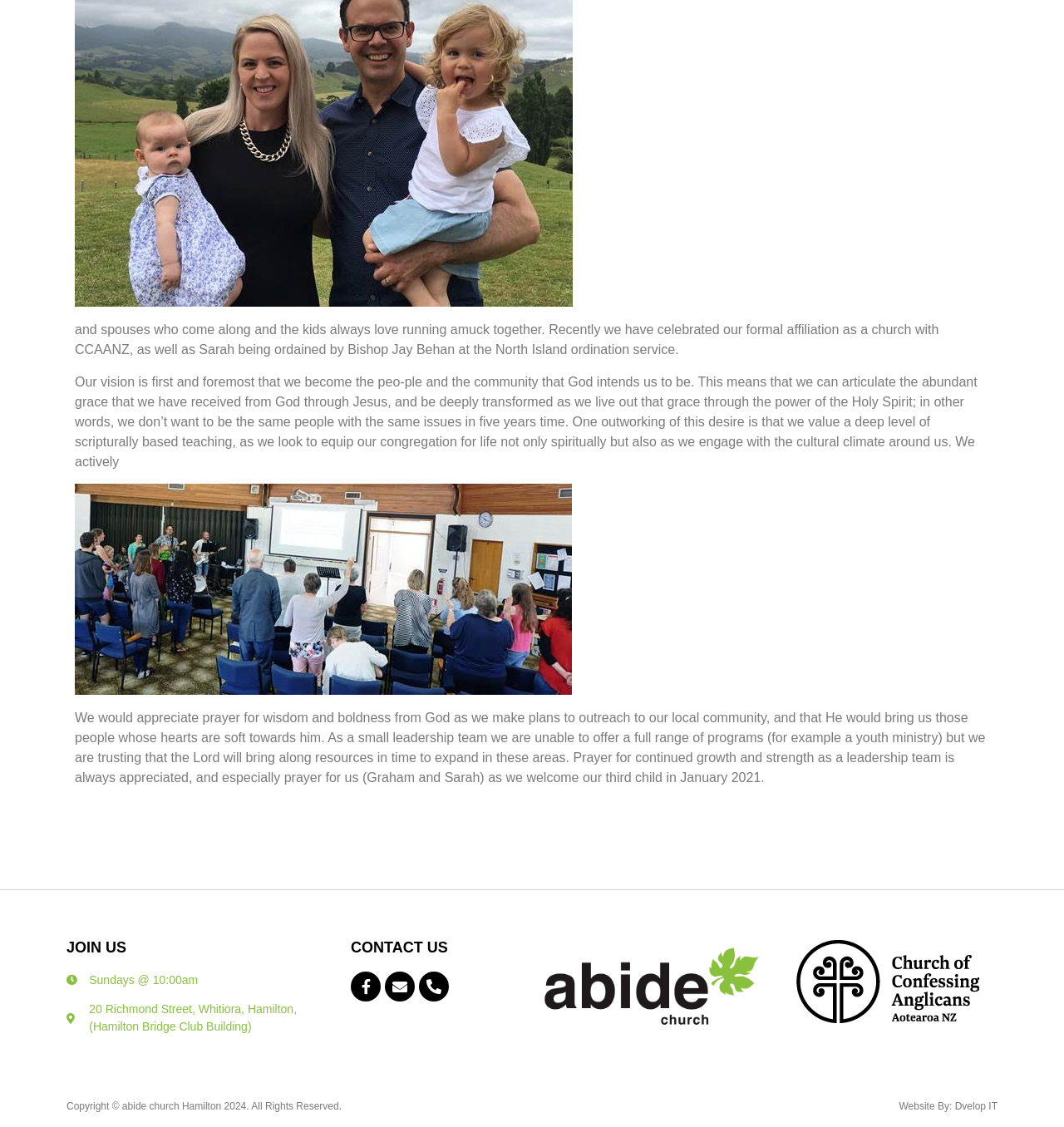Using the given element description, provide the bounding box coordinates (top-left x, top-left y, bottom-right x, bottom-right y) for the corresponding UI element in the screenshot: alt="Abide Church Hamilton NZ"

[0.508, 0.834, 0.715, 0.916]